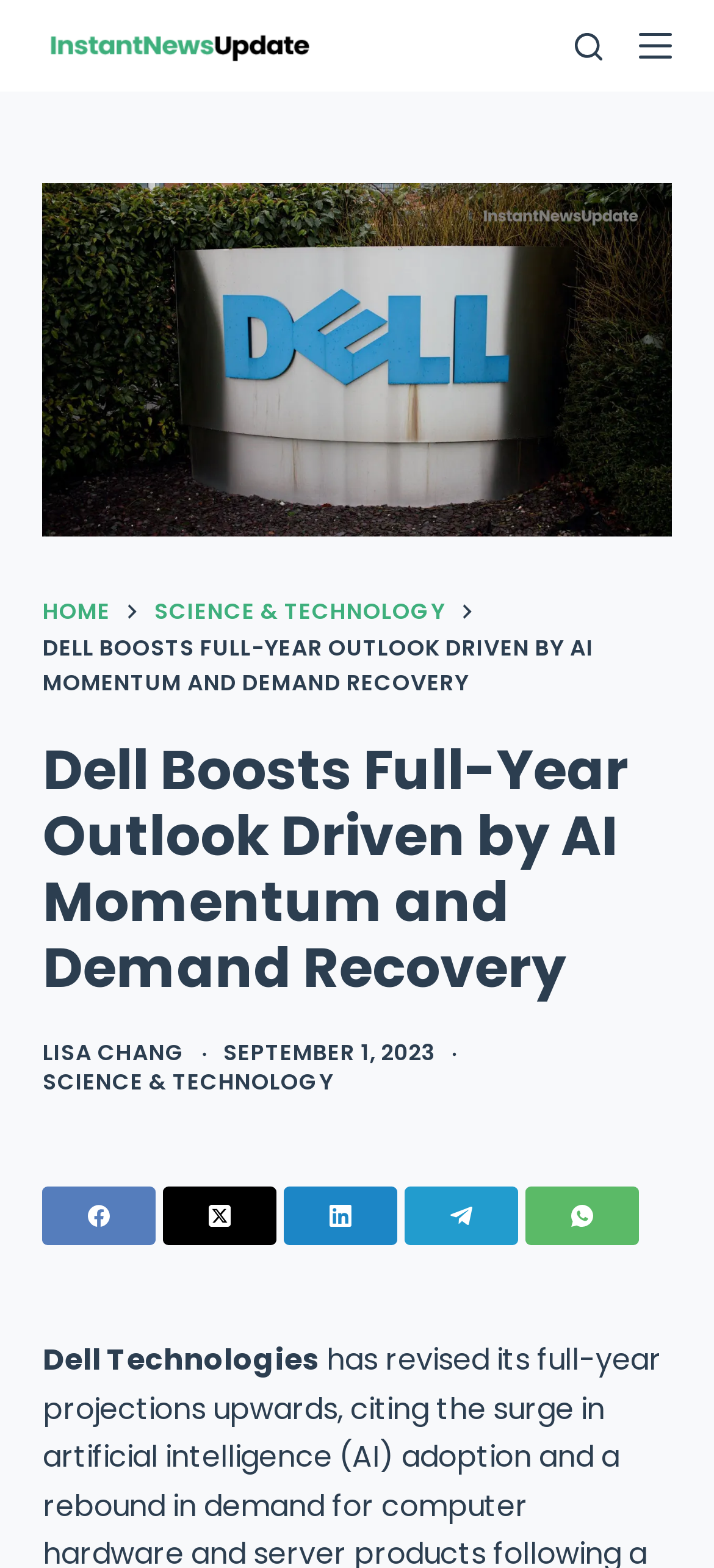Provide a one-word or one-phrase answer to the question:
What is the date of this article?

SEPTEMBER 1, 2023